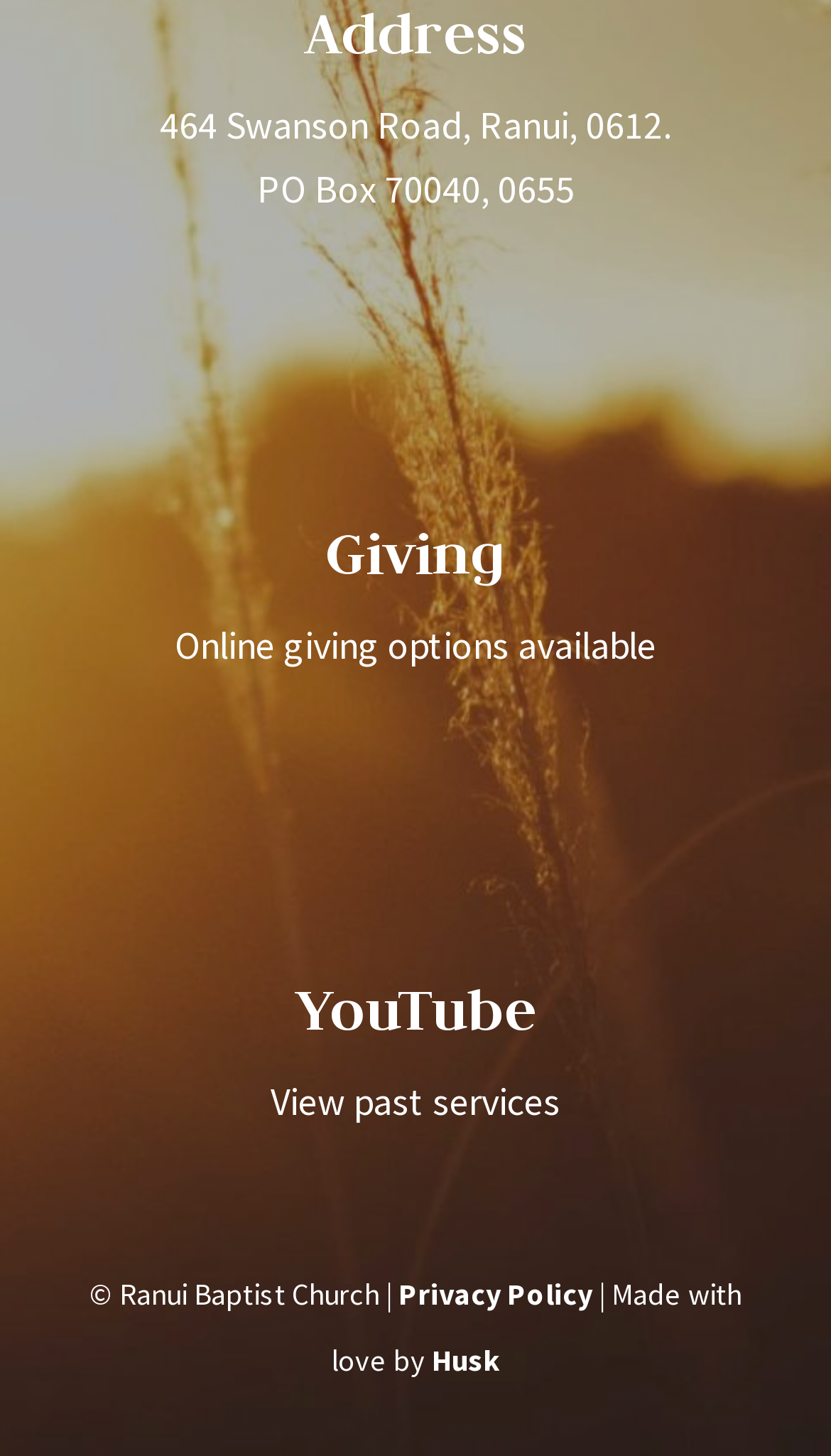Can you find the bounding box coordinates for the element that needs to be clicked to execute this instruction: "Read Privacy Policy"? The coordinates should be given as four float numbers between 0 and 1, i.e., [left, top, right, bottom].

[0.479, 0.876, 0.713, 0.902]